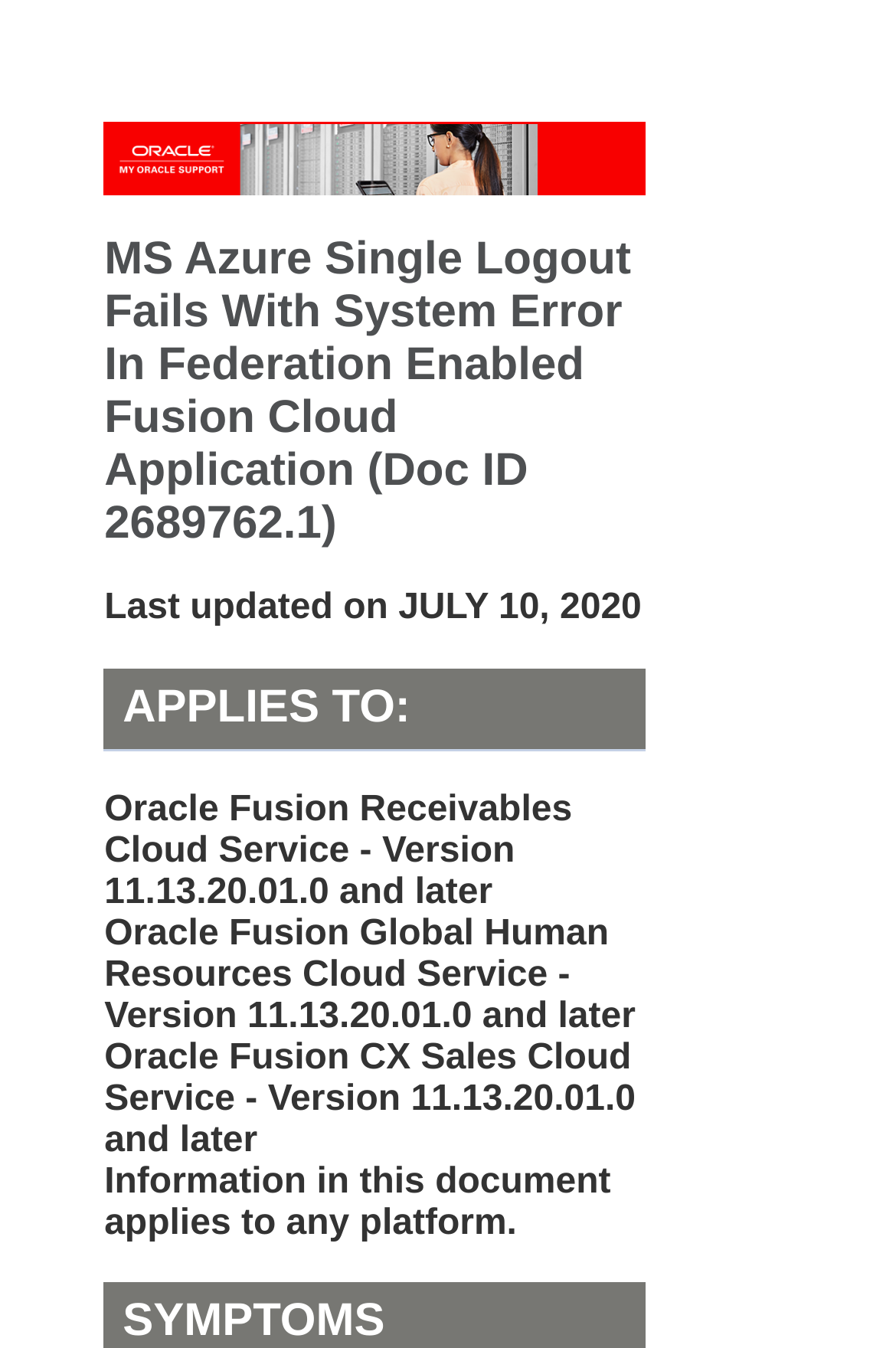Please determine and provide the text content of the webpage's heading.

MS Azure Single Logout Fails With System Error In Federation Enabled Fusion Cloud Application (Doc ID 2689762.1)